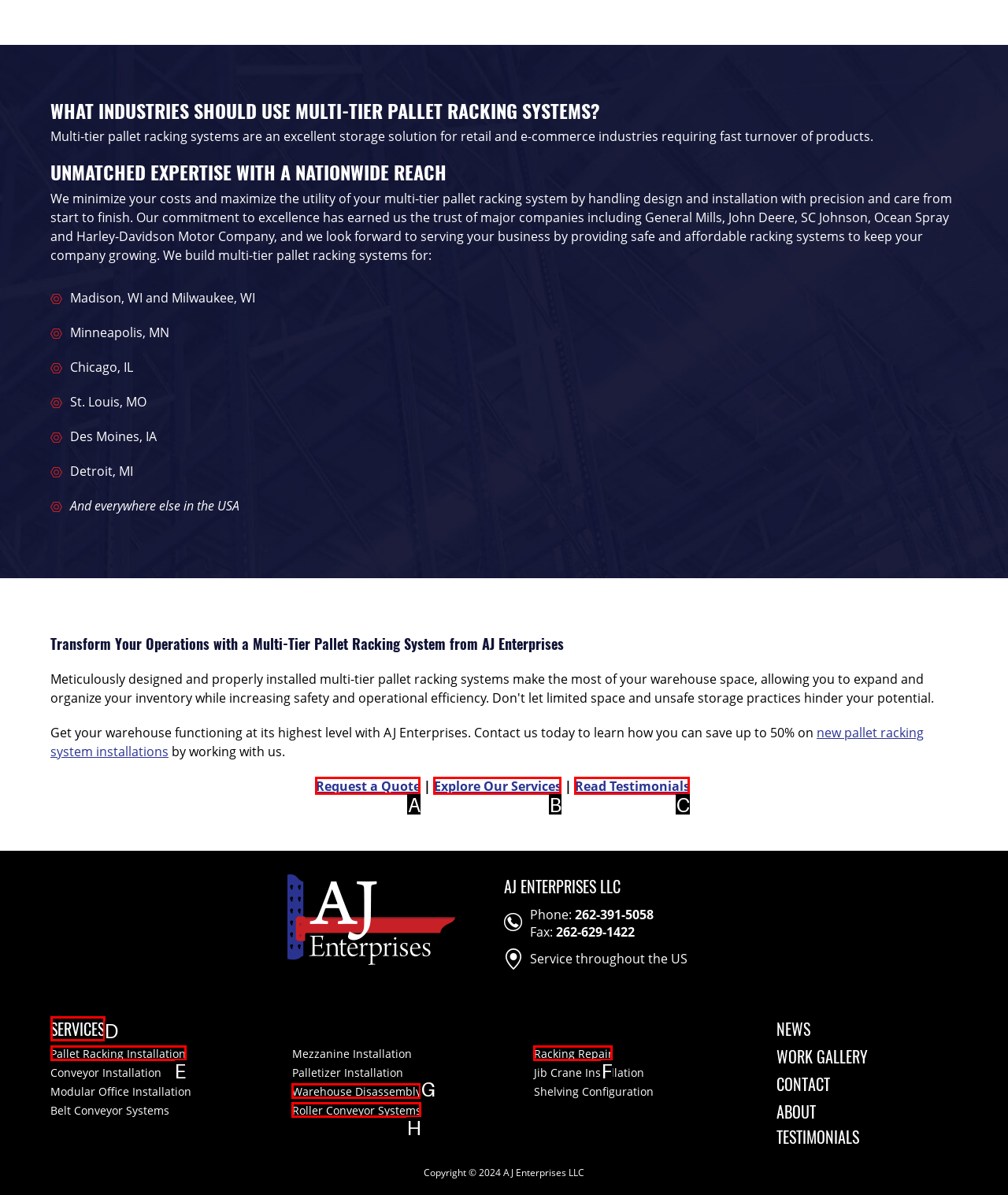Select the HTML element that needs to be clicked to perform the task: Learn more about SERVICES. Reply with the letter of the chosen option.

D